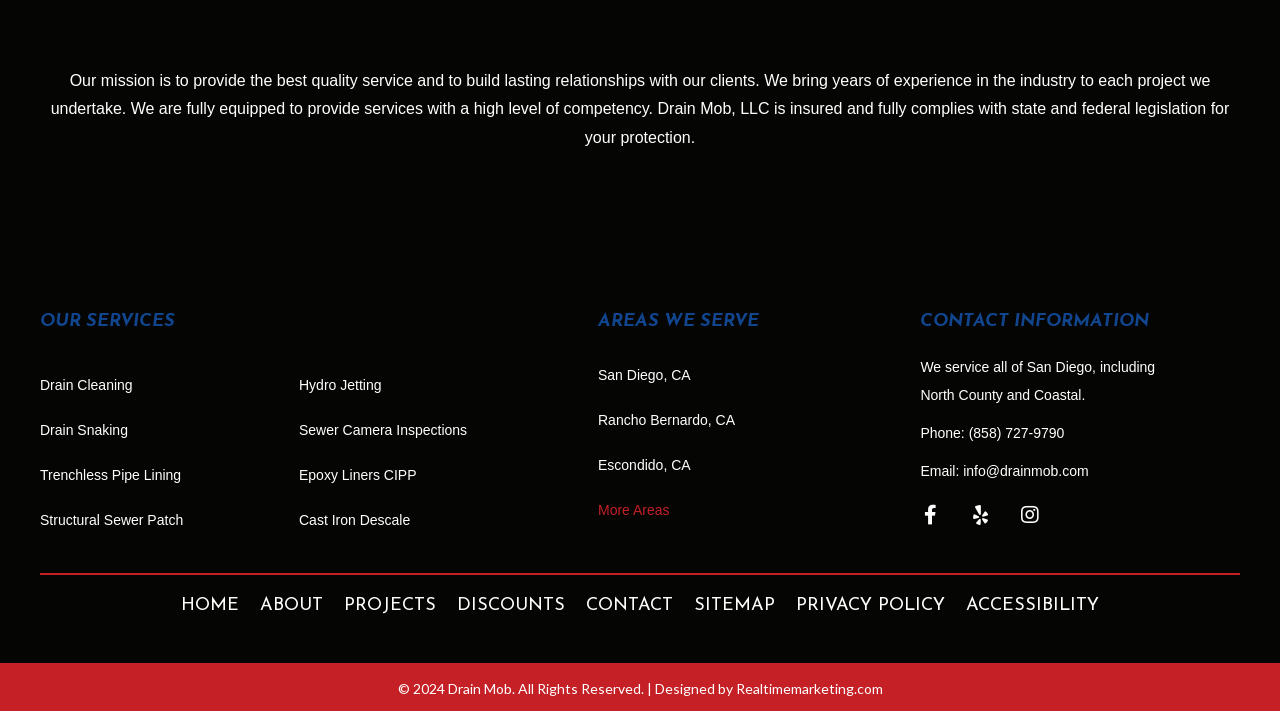What is the company's mission?
Refer to the image and give a detailed answer to the query.

The company's mission is stated in the static text at the top of the webpage, which says 'Our mission is to provide the best quality service and to build lasting relationships with our clients.'